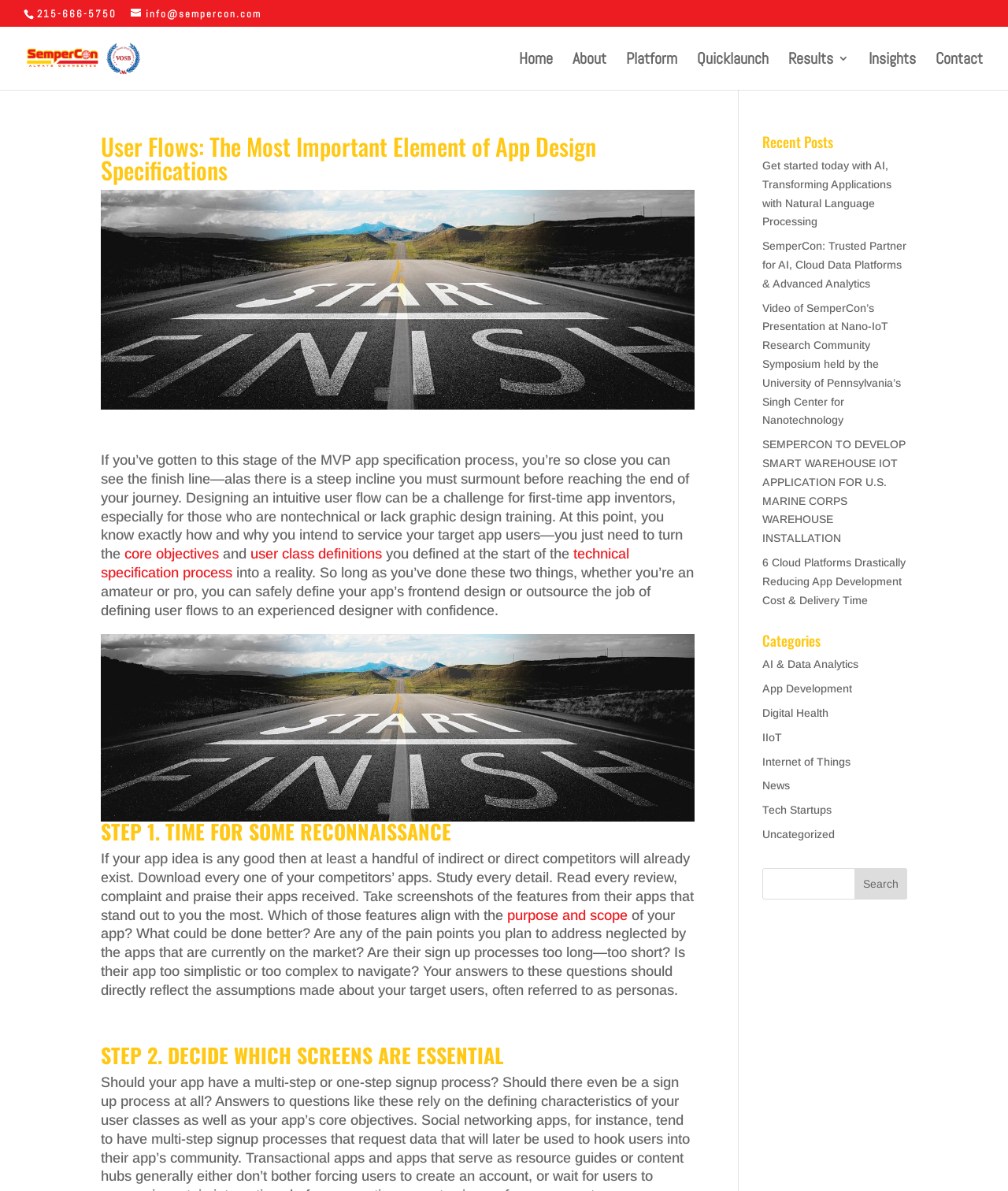What is the topic of the article or tutorial on this webpage?
Please give a detailed and elaborate answer to the question based on the image.

I determined the topic of the article by reading the headings and text on the webpage. The main heading mentions 'User Flows' and the text discusses the process of designing user flows for app development, so I concluded that this is the topic of the article or tutorial.